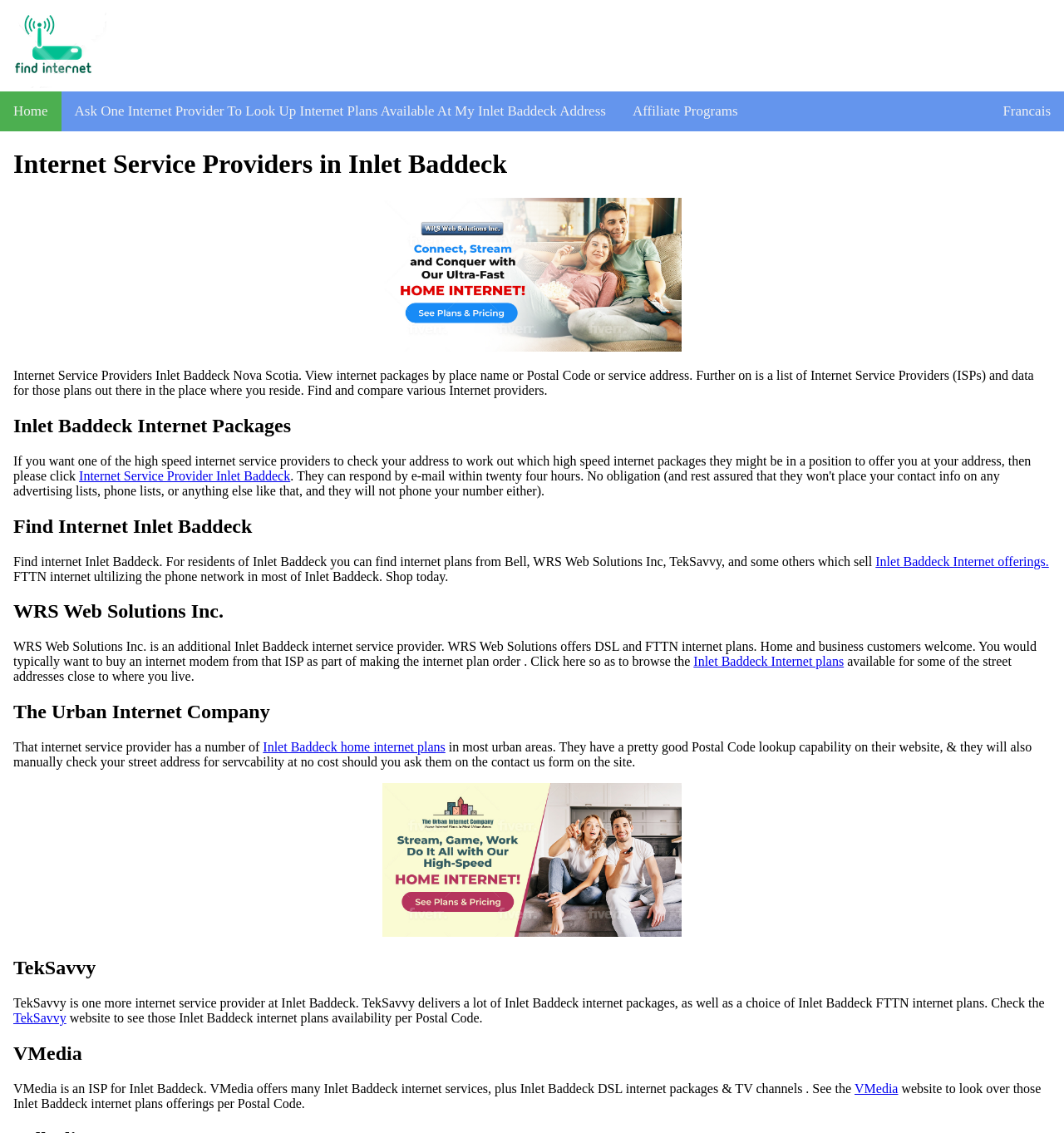Identify the bounding box coordinates for the UI element mentioned here: "TekSavvy". Provide the coordinates as four float values between 0 and 1, i.e., [left, top, right, bottom].

[0.012, 0.892, 0.062, 0.905]